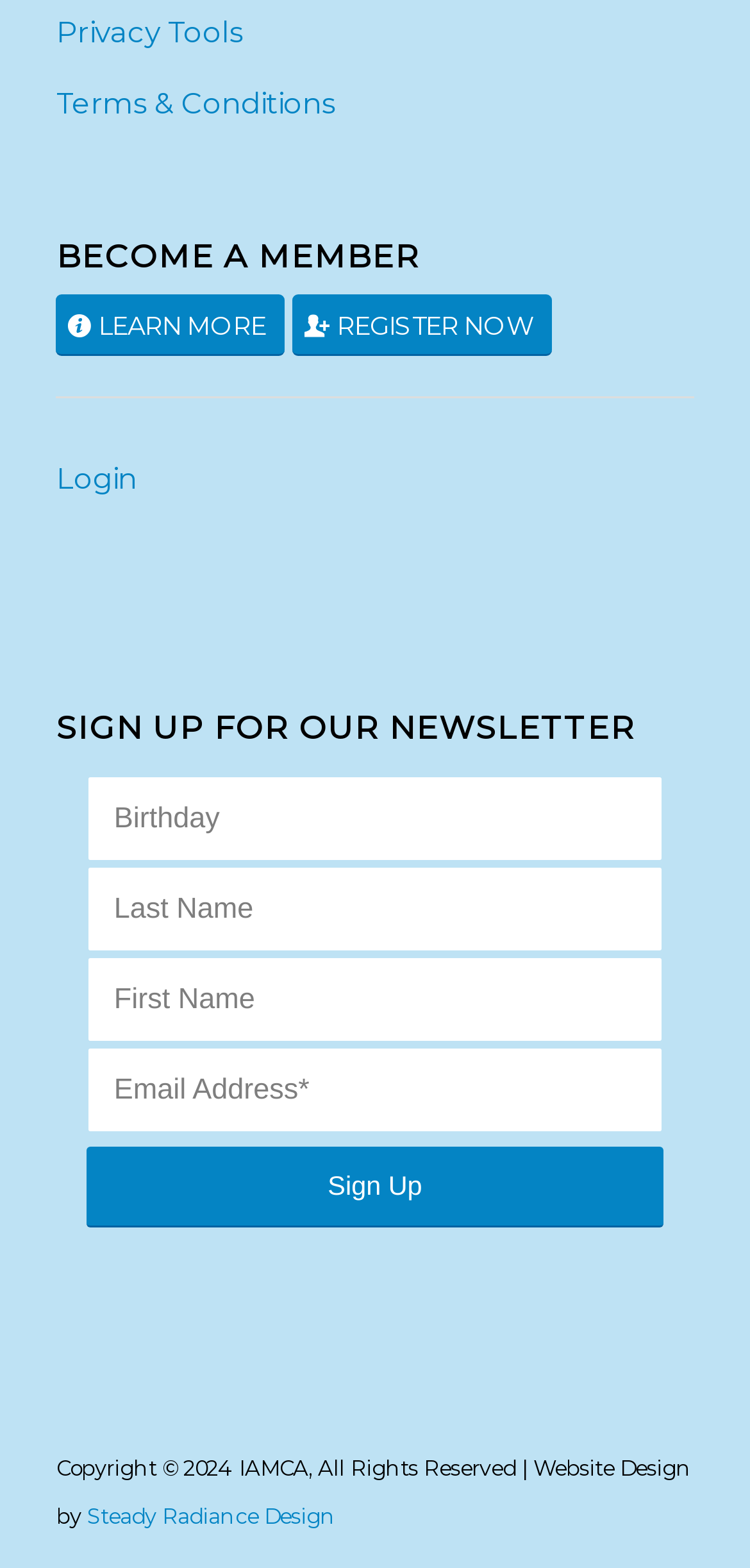Please specify the bounding box coordinates of the area that should be clicked to accomplish the following instruction: "Click on the 'REGISTER NOW' button". The coordinates should consist of four float numbers between 0 and 1, i.e., [left, top, right, bottom].

[0.39, 0.187, 0.737, 0.227]